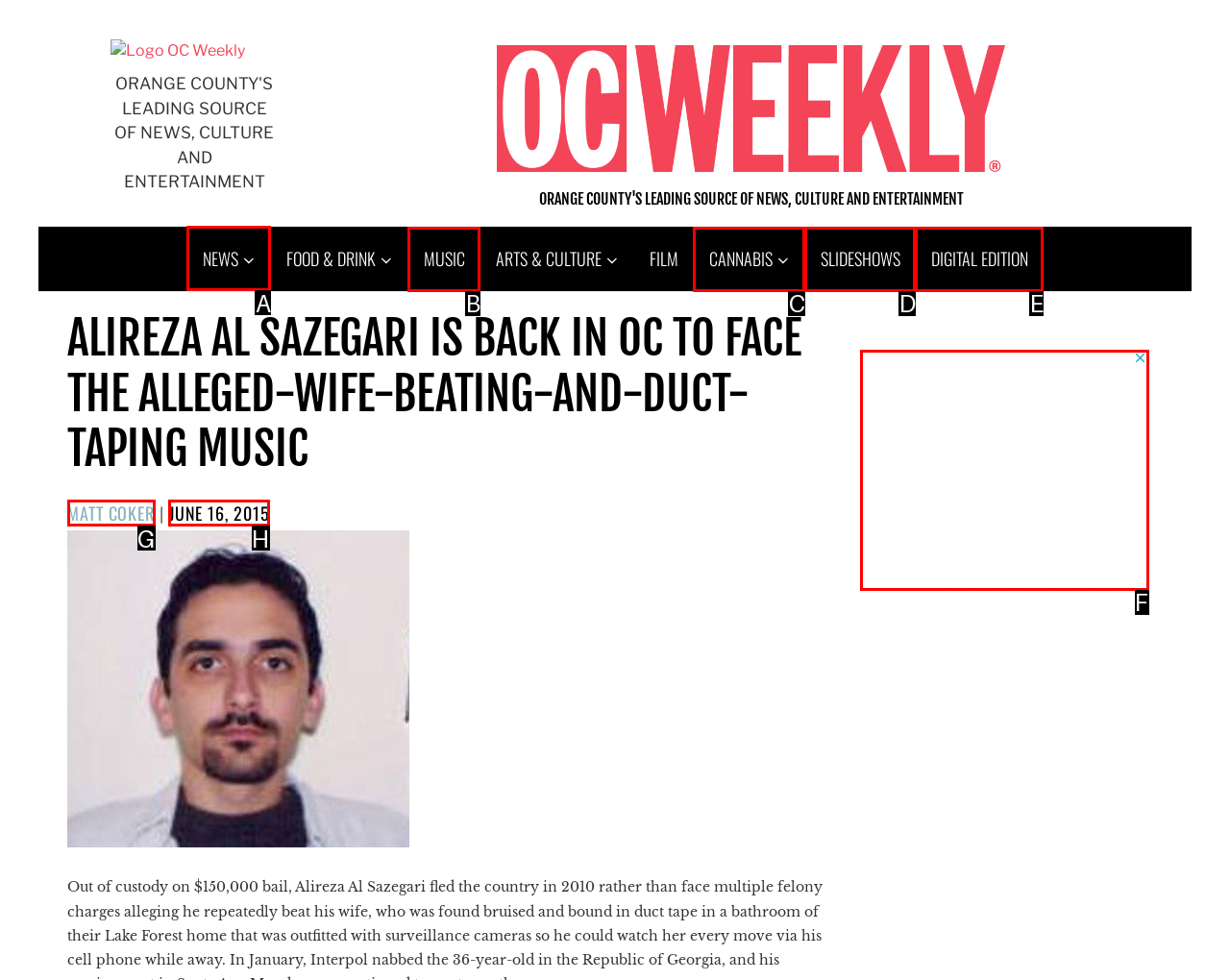Find the option you need to click to complete the following instruction: Go to the NEWS section
Answer with the corresponding letter from the choices given directly.

A